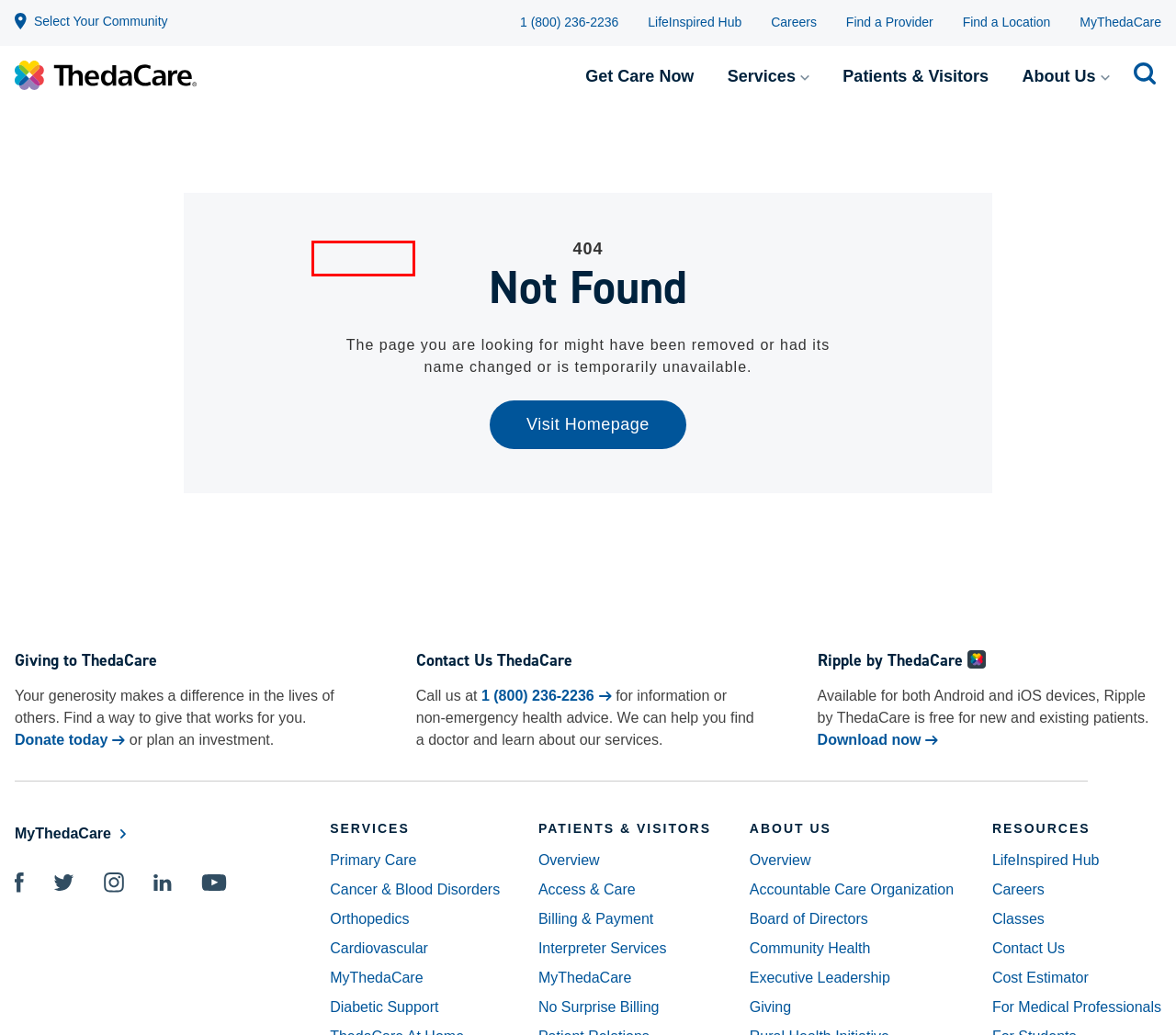Examine the screenshot of a webpage with a red bounding box around a UI element. Select the most accurate webpage description that corresponds to the new page after clicking the highlighted element. Here are the choices:
A. Ways to Give | ThedaCare
B. Wound Care | ThedaCare
C. Rural Health Initiative | ThedaCare
D. Senior Living | ThedaCare
E. For Students | Future Careers | ThedaCare
F. Why ThedaCare? | ThedaCare
G. Ripple By ThedaCare | ThedaCare
H. Access & Care | ThedaCare

B